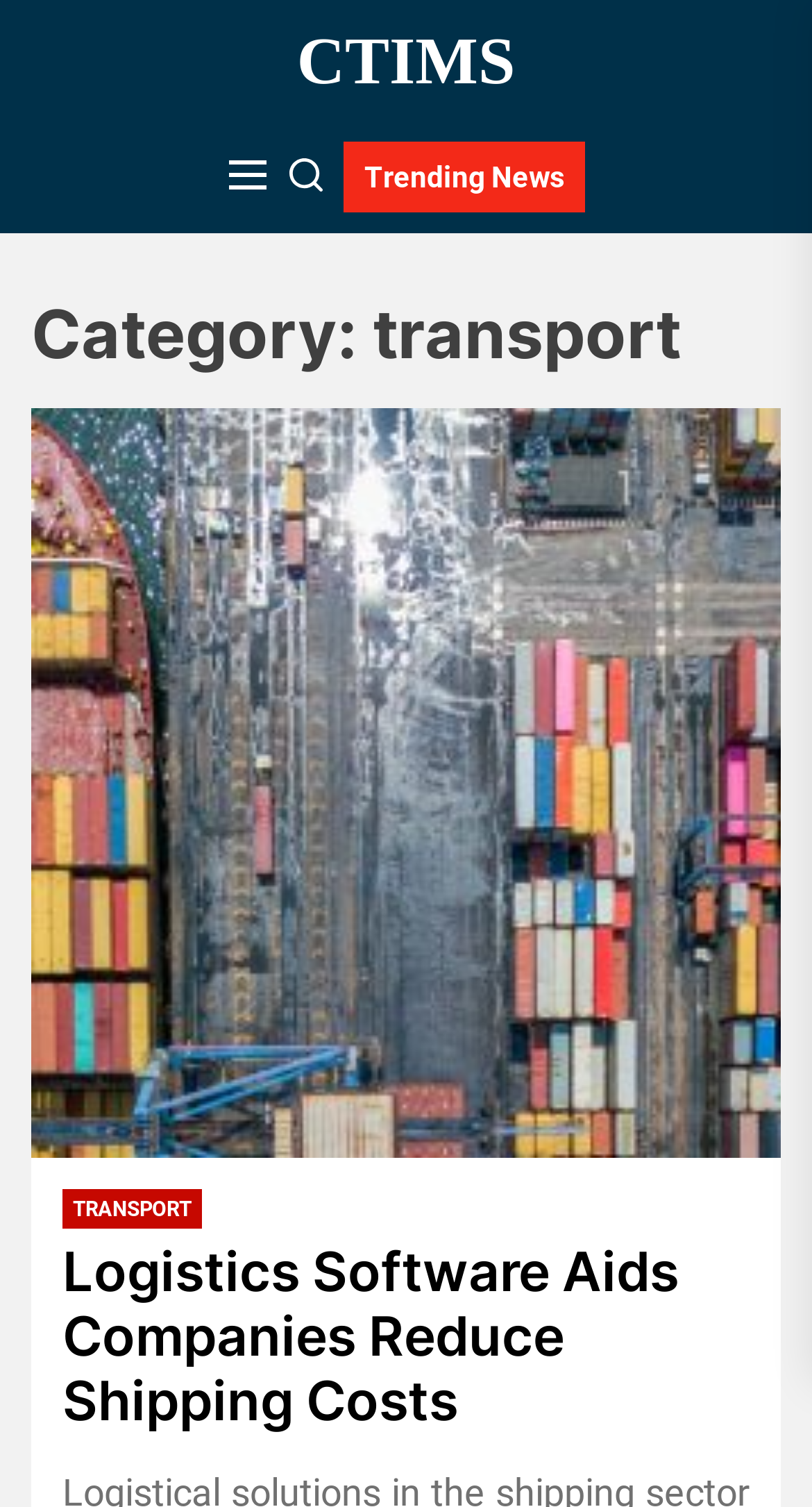What is the text on the third button?
Please provide a full and detailed response to the question.

I found the third button element with a bounding box of [0.423, 0.095, 0.721, 0.141] and it has the text 'Trending News'.